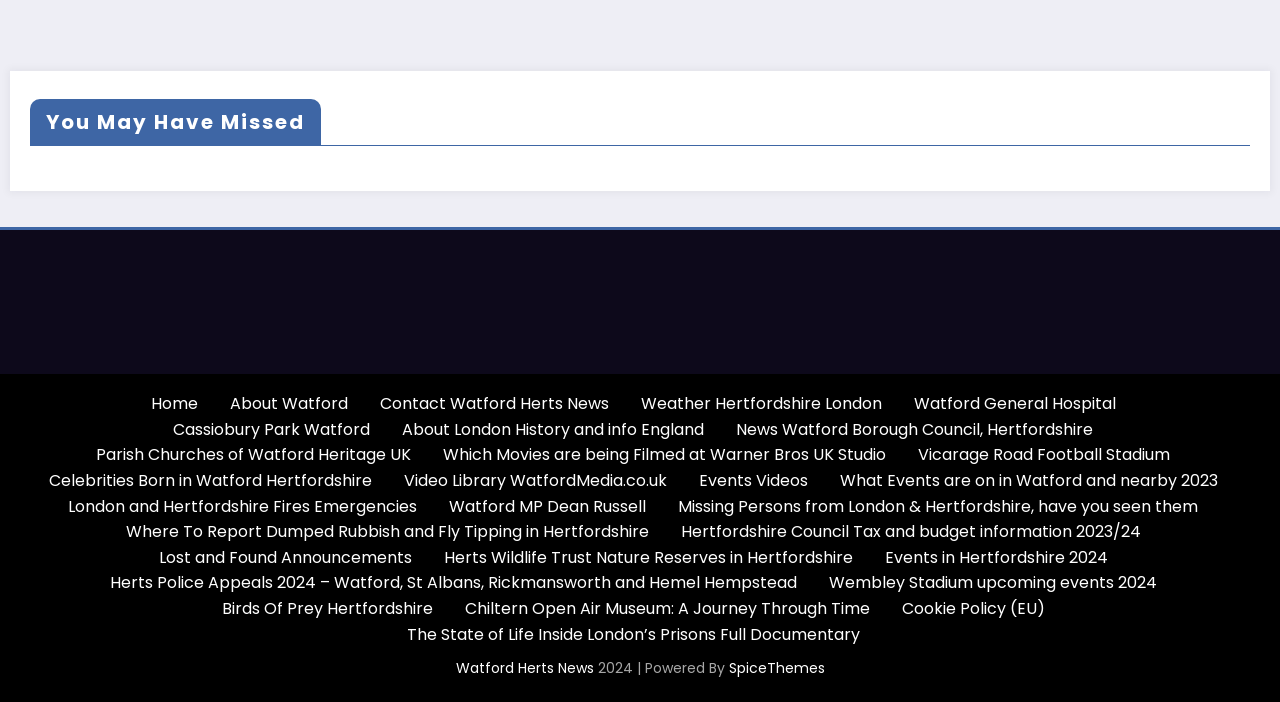What is the name of the theme provider?
Look at the screenshot and give a one-word or phrase answer.

SpiceThemes